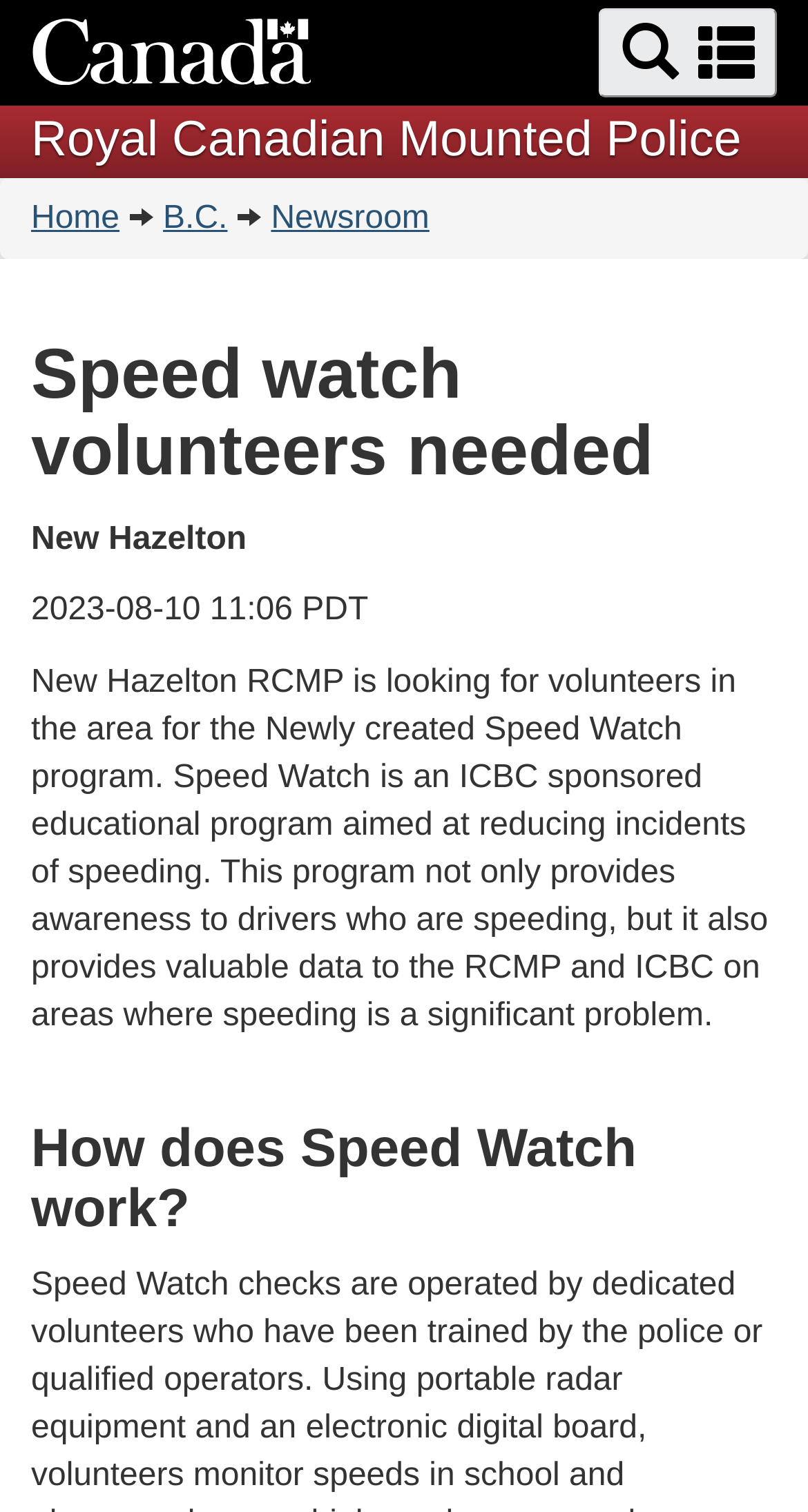Answer the question in one word or a short phrase:
Where is the Speed Watch program located?

New Hazelton